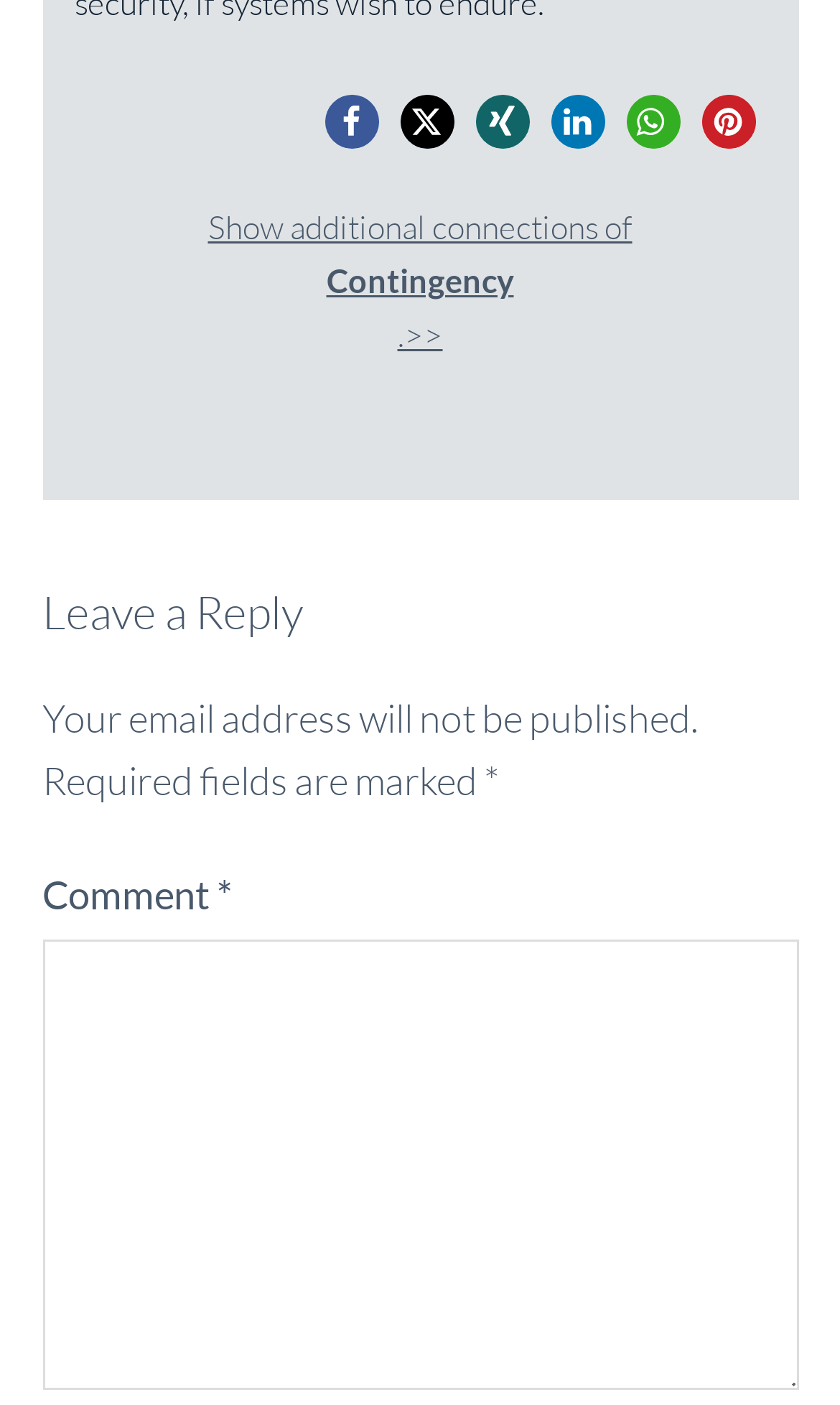Please provide a one-word or phrase answer to the question: 
What is the purpose of the link 'Show additional connections of Contingency.>>'?

To show additional connections